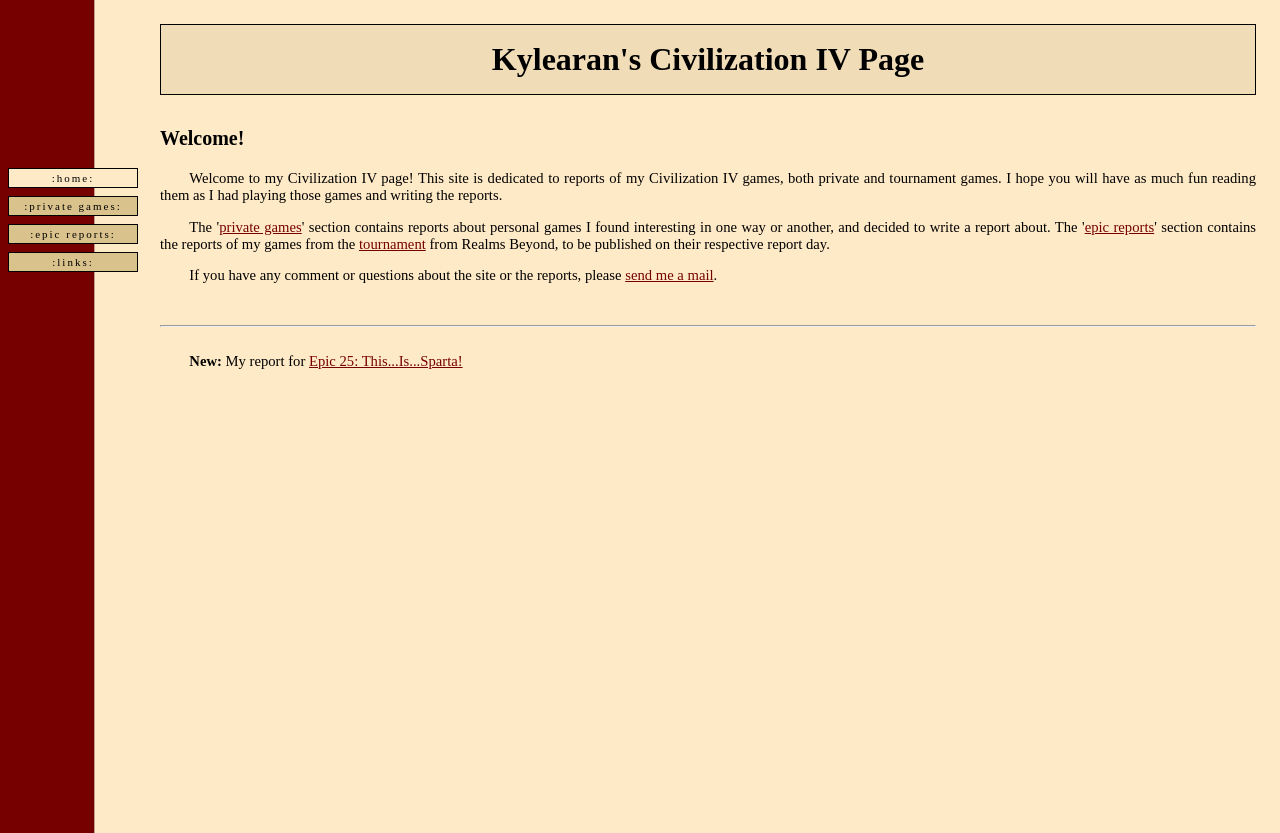Find and provide the bounding box coordinates for the UI element described with: ":private games:".

[0.006, 0.235, 0.108, 0.259]